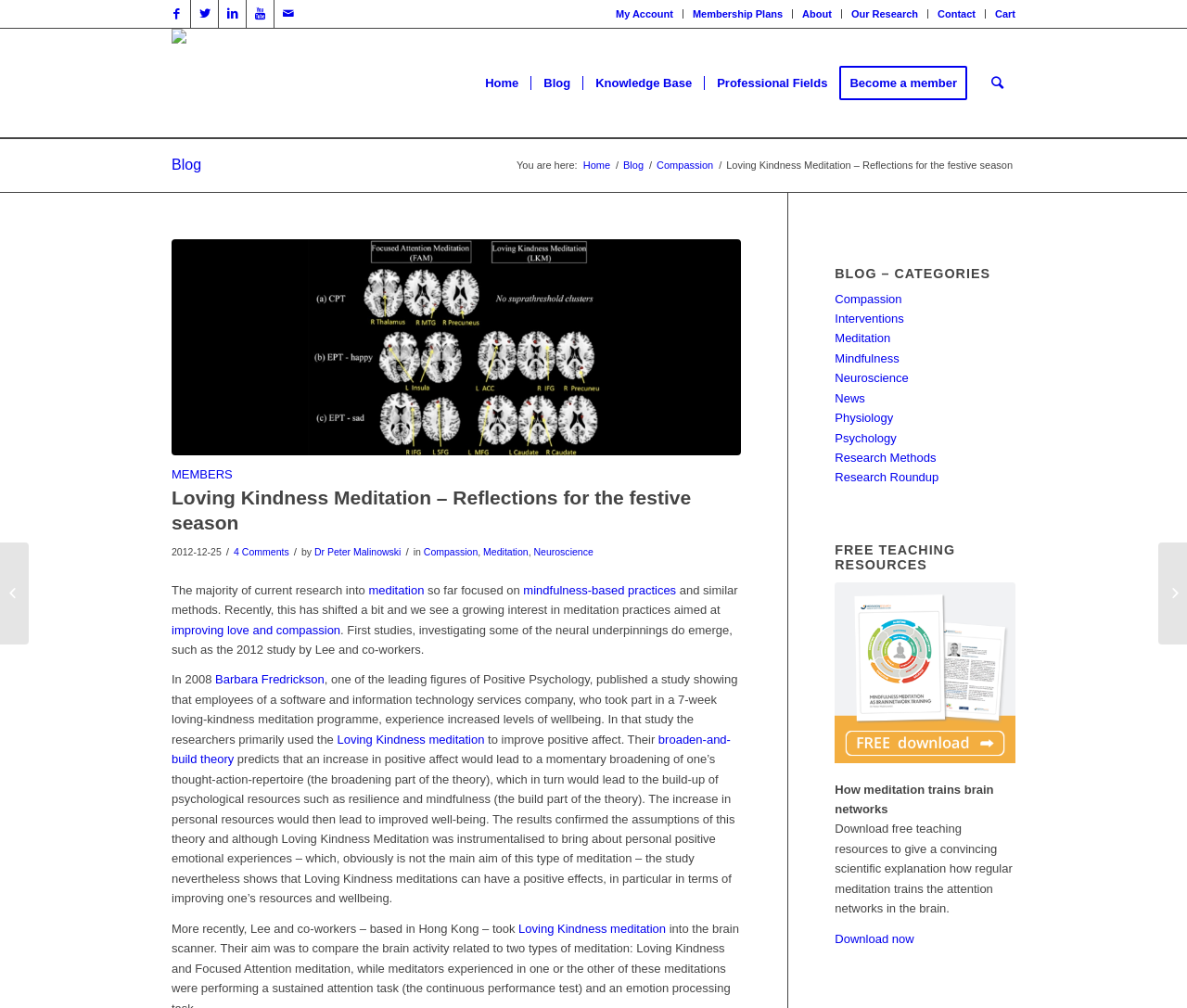Extract the bounding box coordinates of the UI element described by: "improving love and compassion". The coordinates should include four float numbers ranging from 0 to 1, e.g., [left, top, right, bottom].

[0.145, 0.618, 0.287, 0.632]